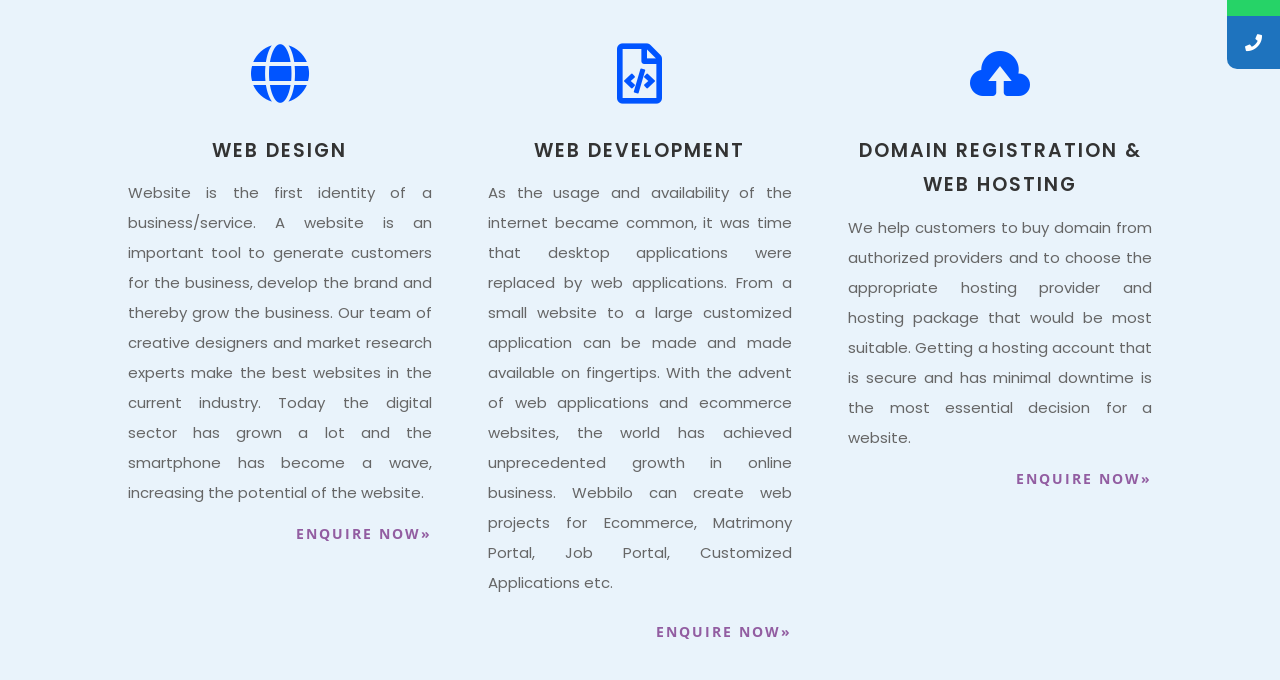Identify the bounding box for the UI element described as: "Enquire Now»". Ensure the coordinates are four float numbers between 0 and 1, formatted as [left, top, right, bottom].

[0.231, 0.775, 0.337, 0.798]